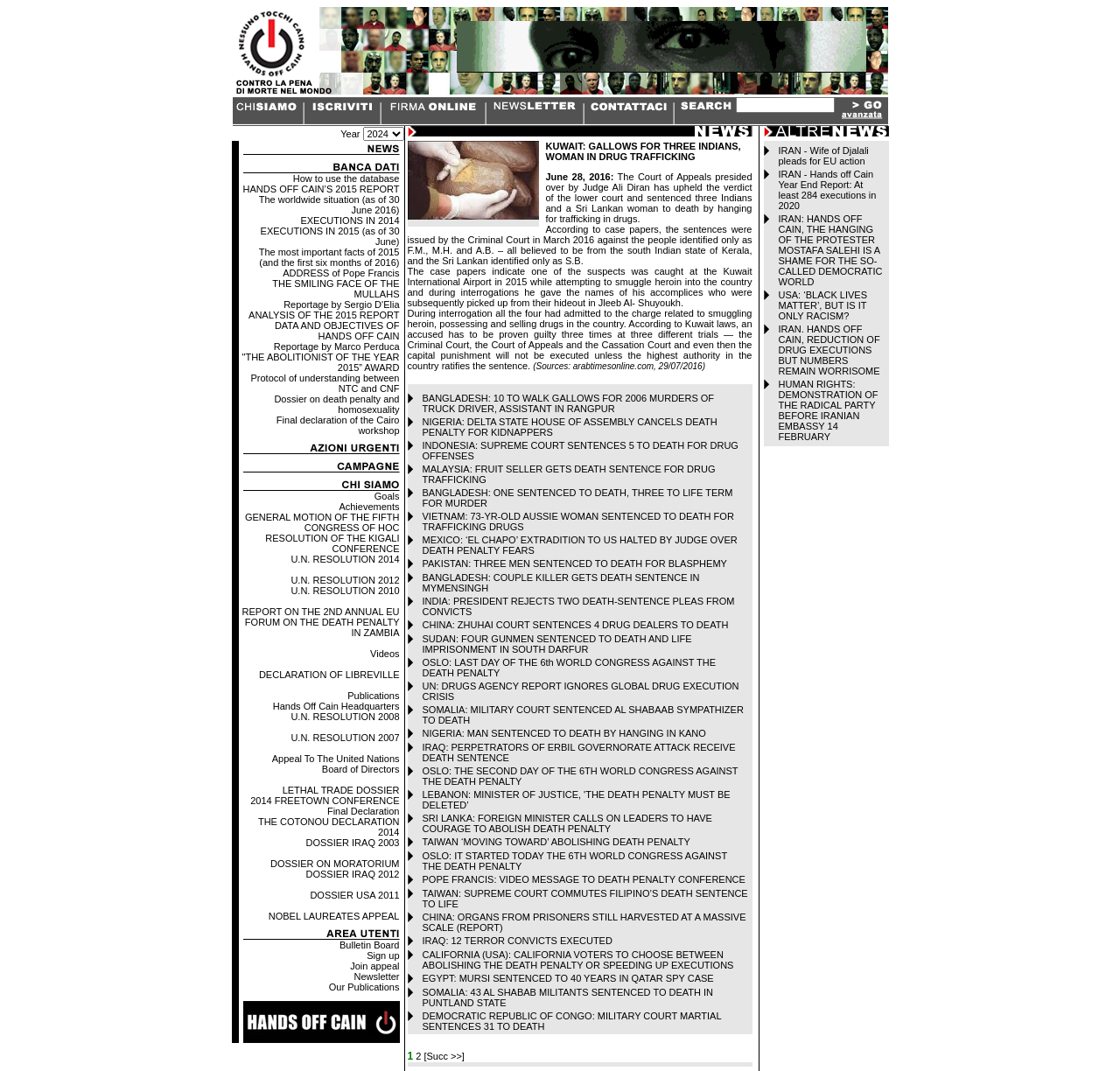Locate the bounding box coordinates of the element that should be clicked to fulfill the instruction: "Contact the professionals".

None